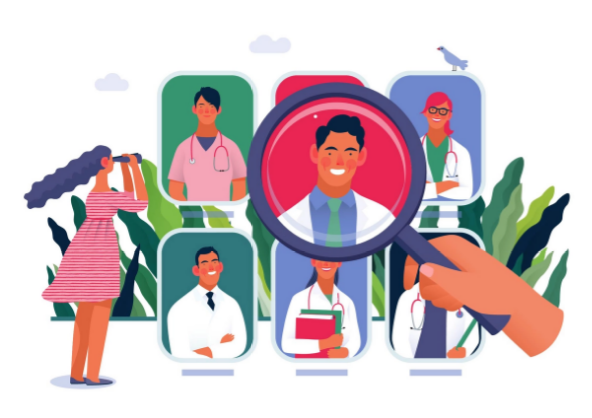What is in the background of the image?
Answer the question with as much detail as you can, using the image as a reference.

The background of the image features lush greenery and a bird, adding a touch of freshness to the overall composition and creating a visually engaging scene.